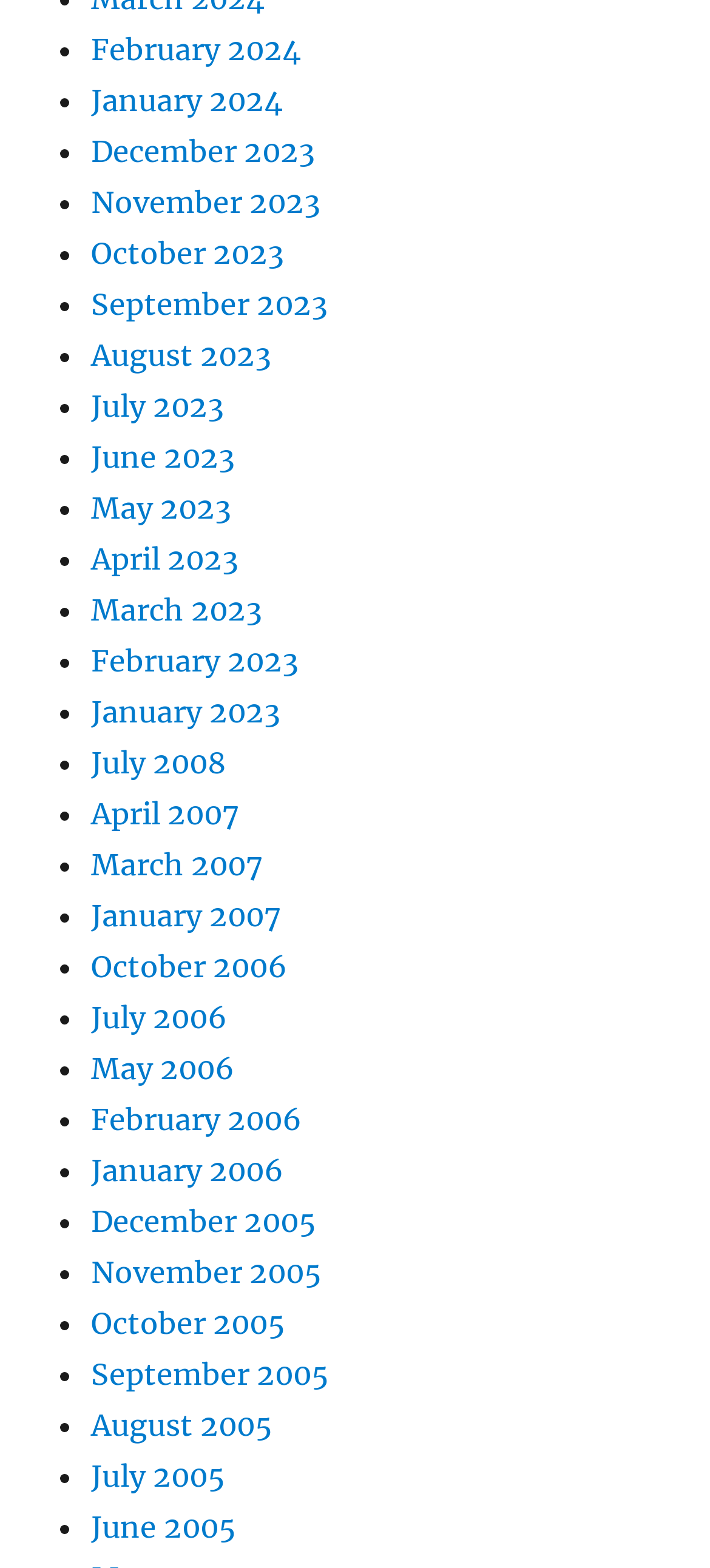Determine the bounding box coordinates for the area that needs to be clicked to fulfill this task: "View February 2024". The coordinates must be given as four float numbers between 0 and 1, i.e., [left, top, right, bottom].

[0.128, 0.02, 0.423, 0.043]